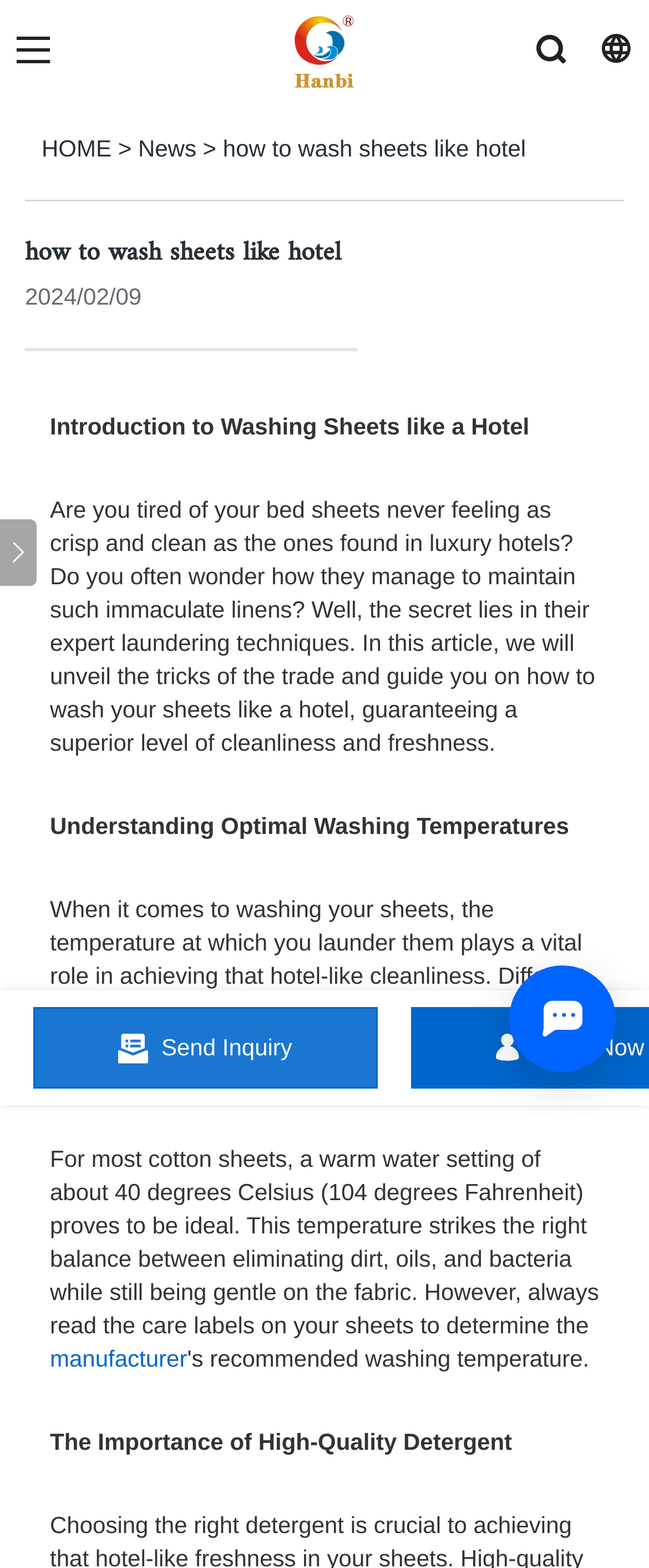Please provide the bounding box coordinates for the UI element as described: "Send Inquiry". The coordinates must be four floats between 0 and 1, represented as [left, top, right, bottom].

[0.051, 0.642, 0.581, 0.694]